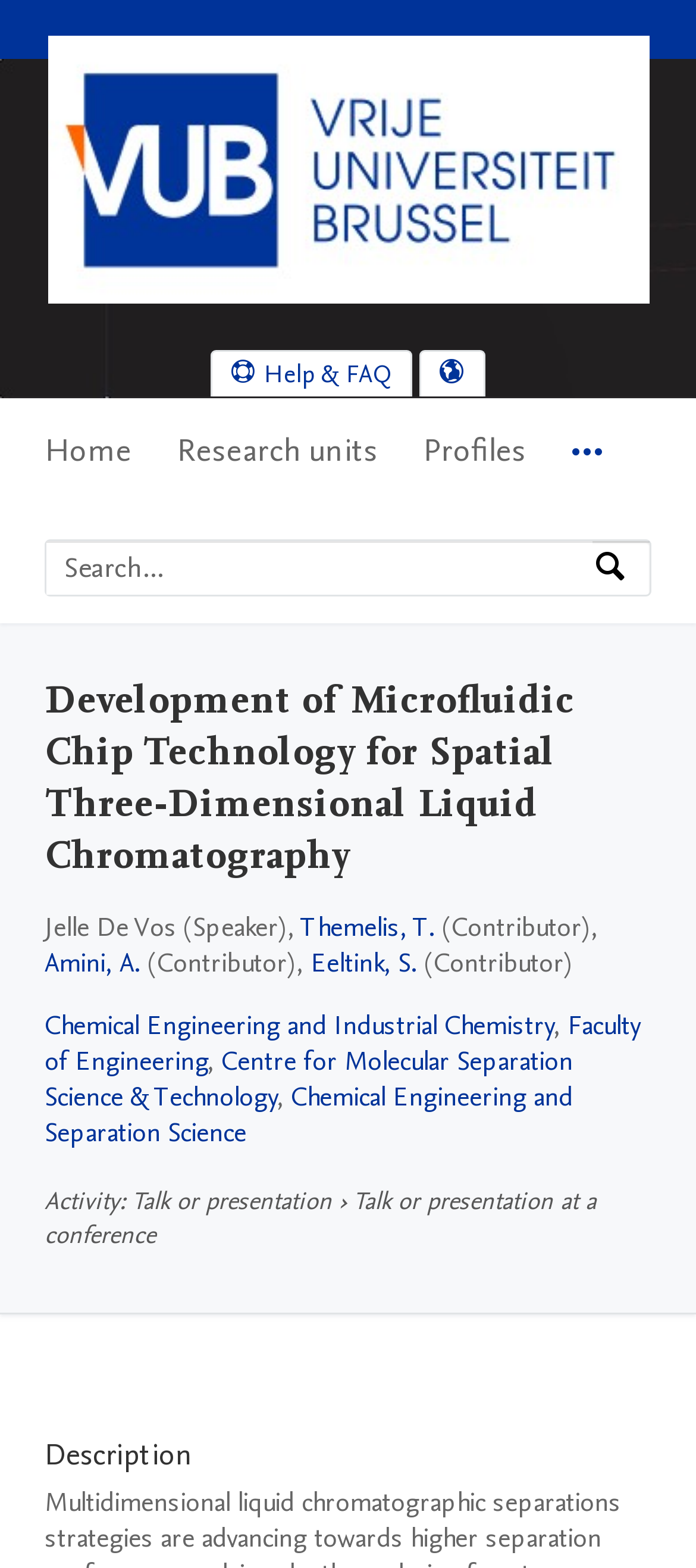What is the faculty associated with the activity?
Based on the image, provide your answer in one word or phrase.

Faculty of Engineering